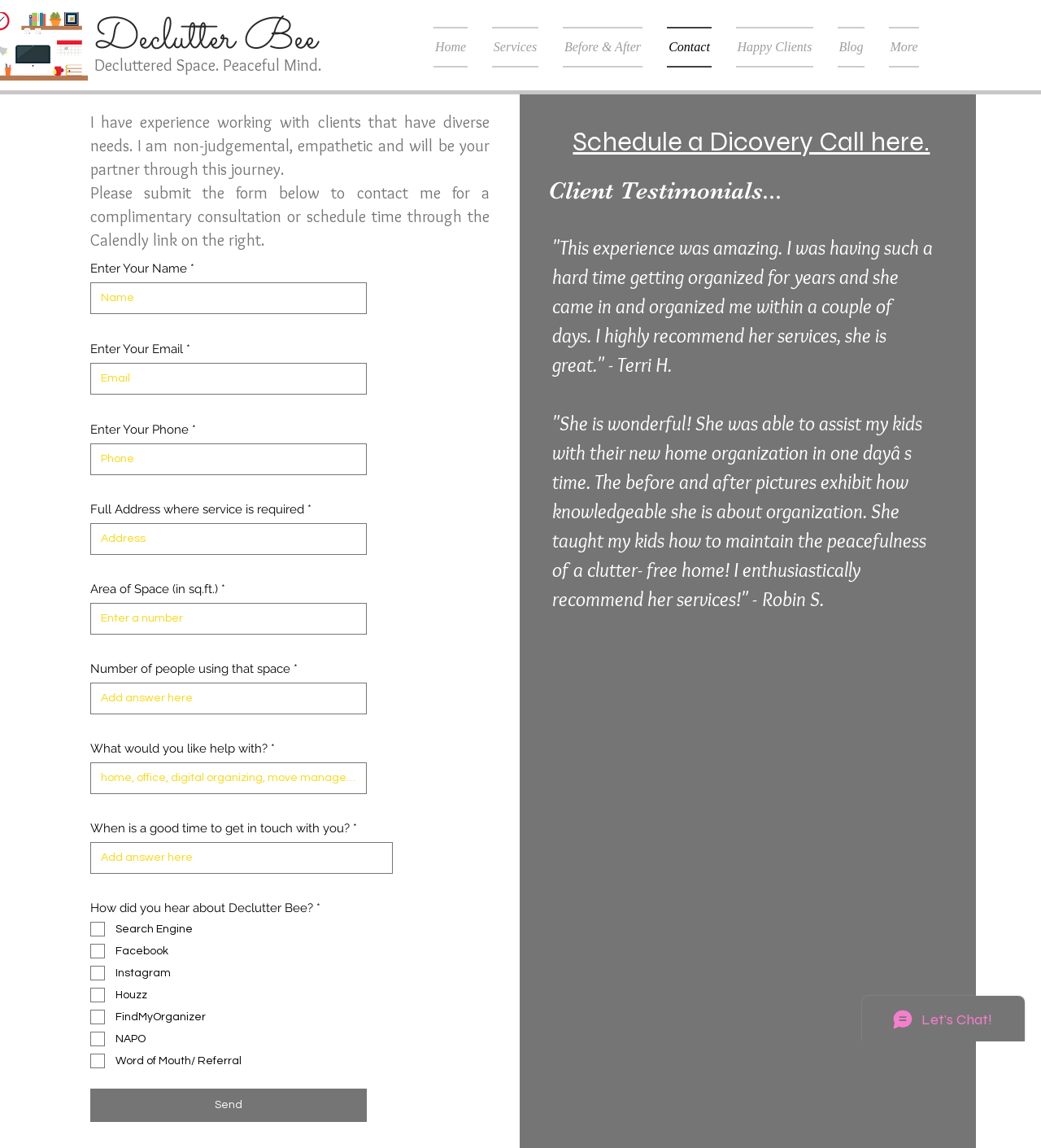Locate the bounding box coordinates of the element that should be clicked to execute the following instruction: "Send the contact form".

[0.087, 0.948, 0.352, 0.977]